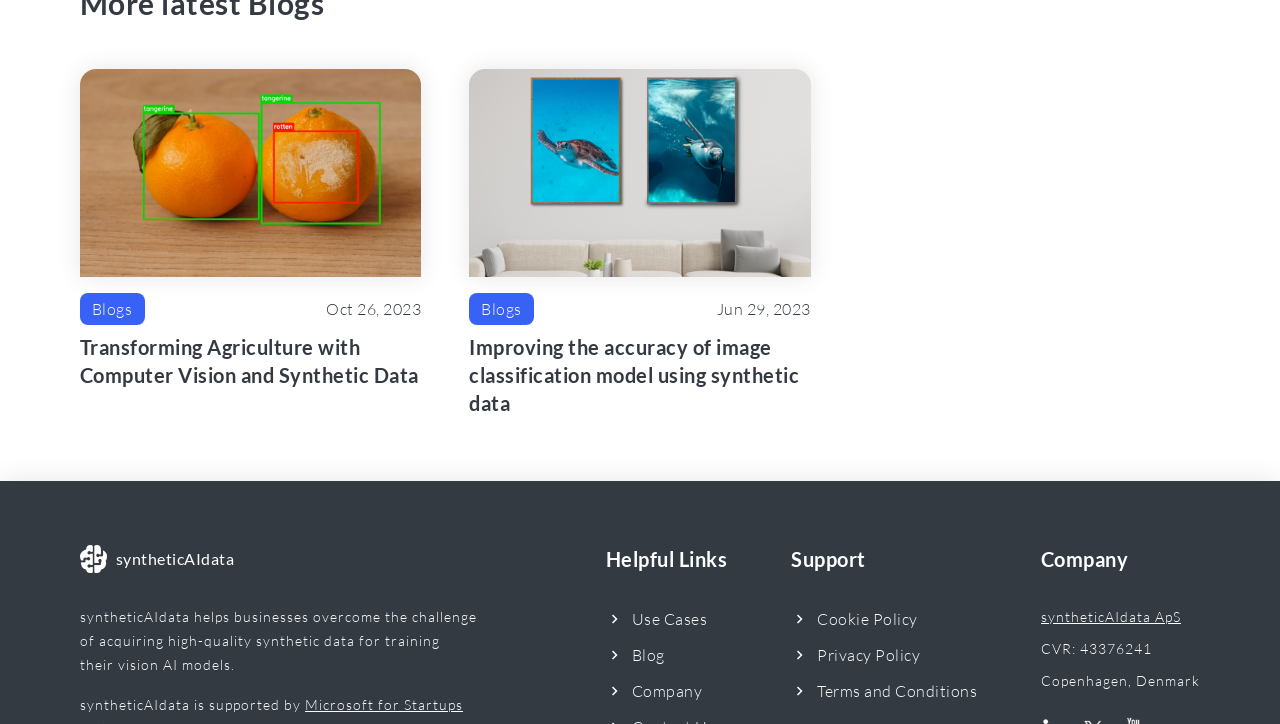Please provide the bounding box coordinates in the format (top-left x, top-left y, bottom-right x, bottom-right y). Remember, all values are floating point numbers between 0 and 1. What is the bounding box coordinate of the region described as: Company

[0.493, 0.935, 0.548, 0.974]